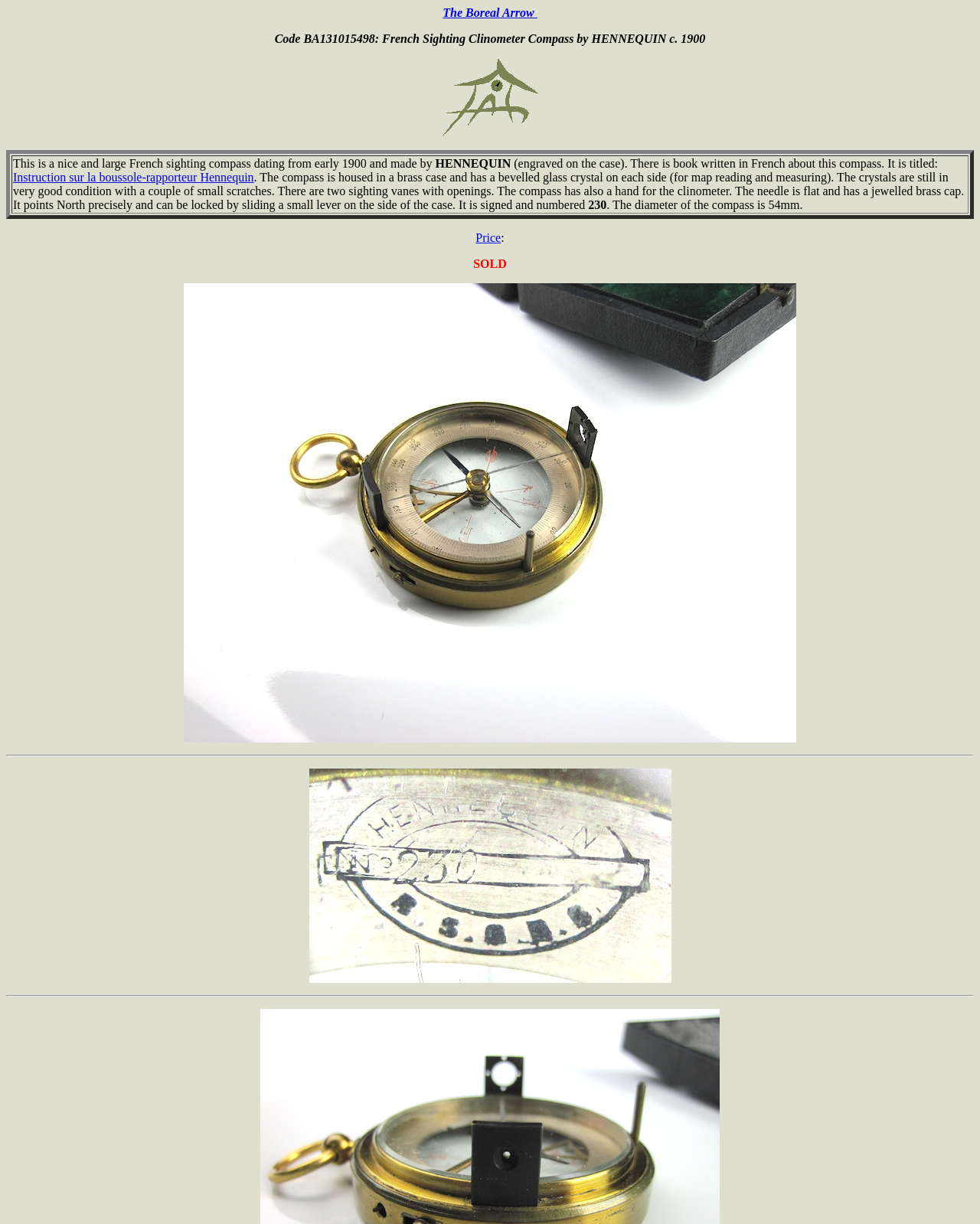What is the material of the compass case?
From the screenshot, supply a one-word or short-phrase answer.

Brass